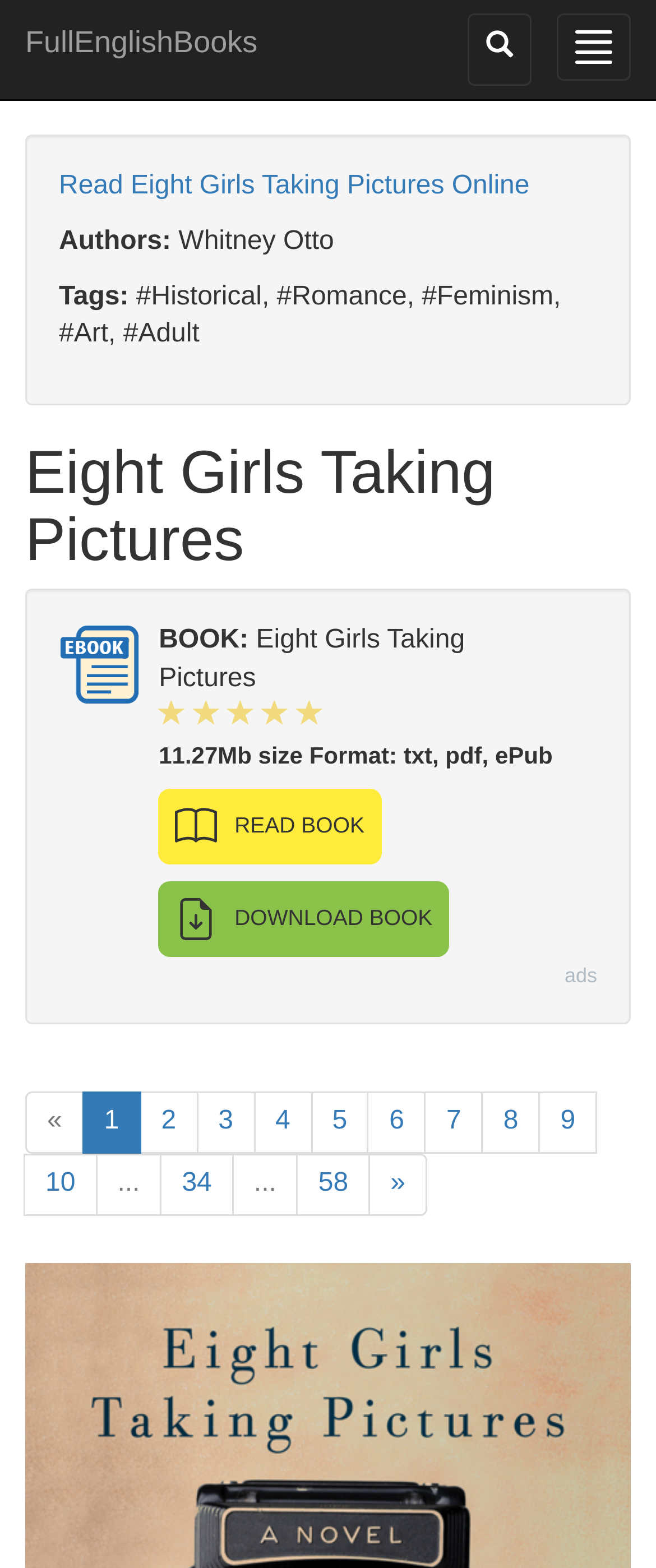What is the purpose of this webpage?
Respond to the question with a single word or phrase according to the image.

Read or download a book